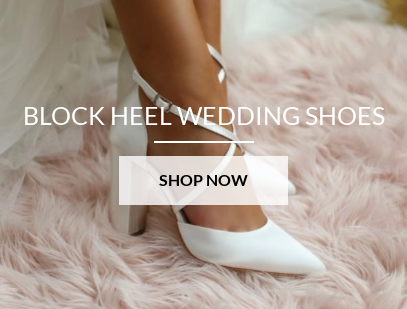What is the purpose of the button labeled 'SHOP NOW'?
Make sure to answer the question with a detailed and comprehensive explanation.

The caption states that the button is 'inviting viewers to explore this elegant footwear option for weddings', which suggests that the purpose of the button is to encourage viewers to explore the product further.